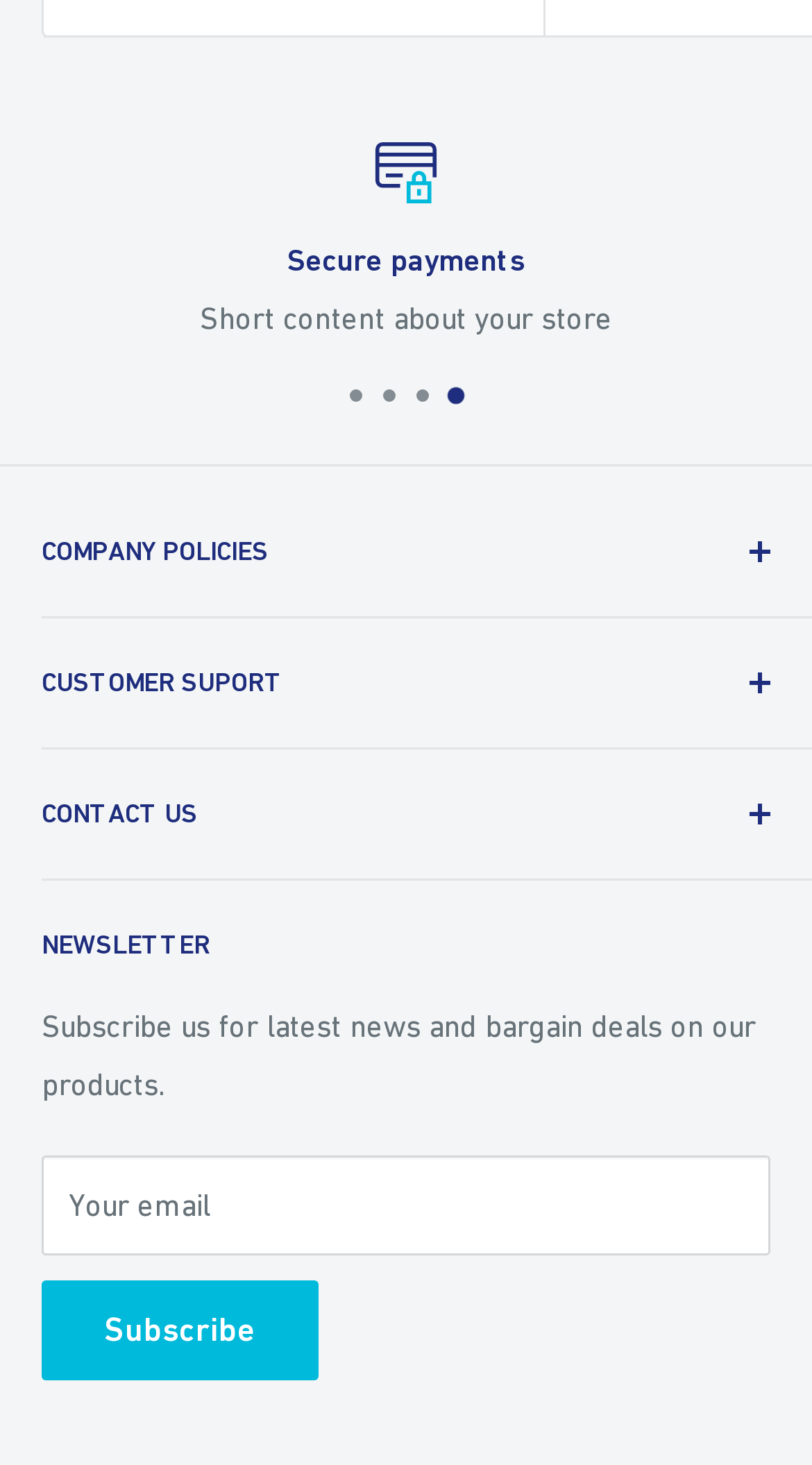Determine the bounding box coordinates of the clickable region to carry out the instruction: "Contact Us".

[0.051, 0.499, 0.897, 0.543]